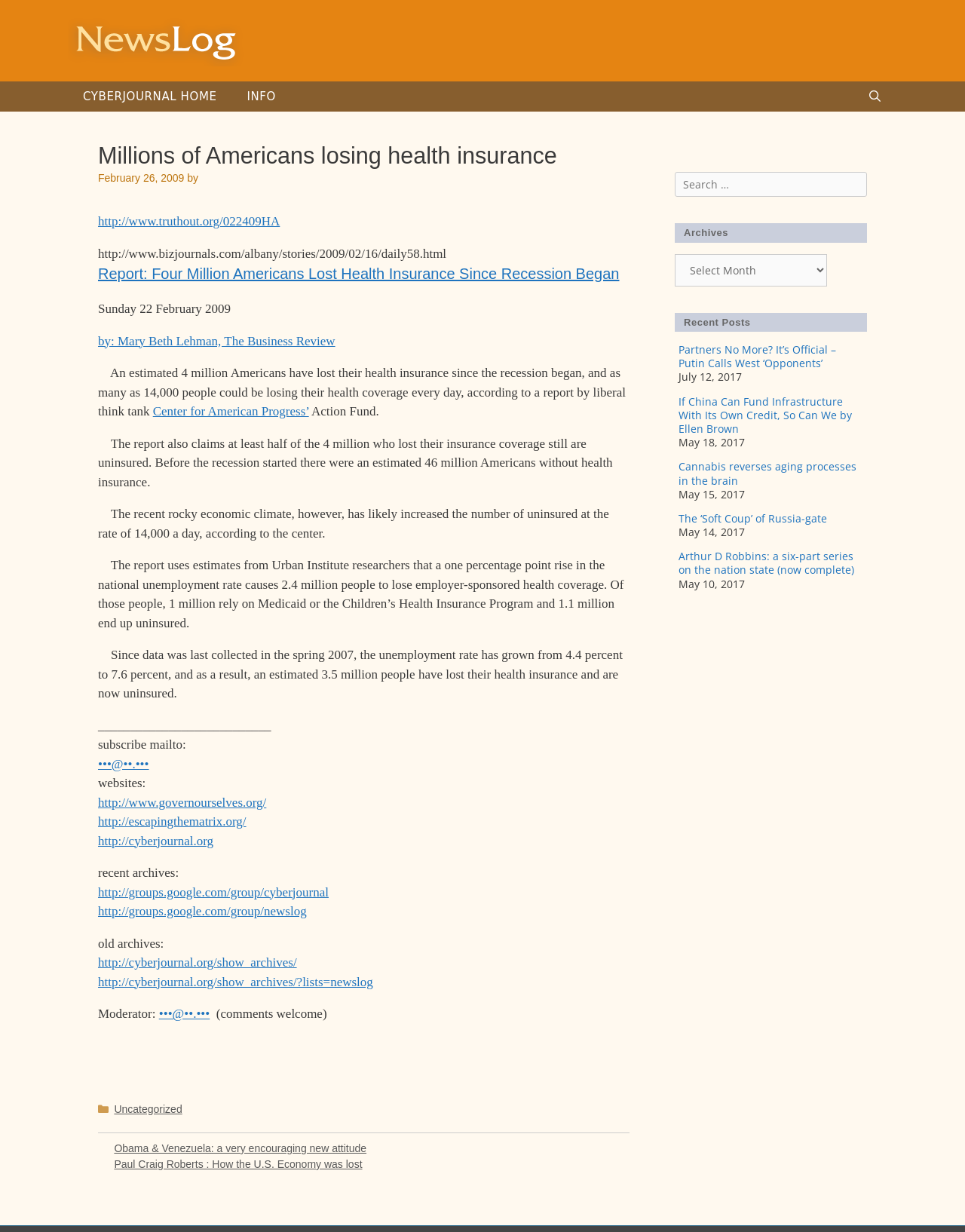Pinpoint the bounding box coordinates of the clickable element needed to complete the instruction: "Click on 'Bet Now'". The coordinates should be provided as four float numbers between 0 and 1: [left, top, right, bottom].

None